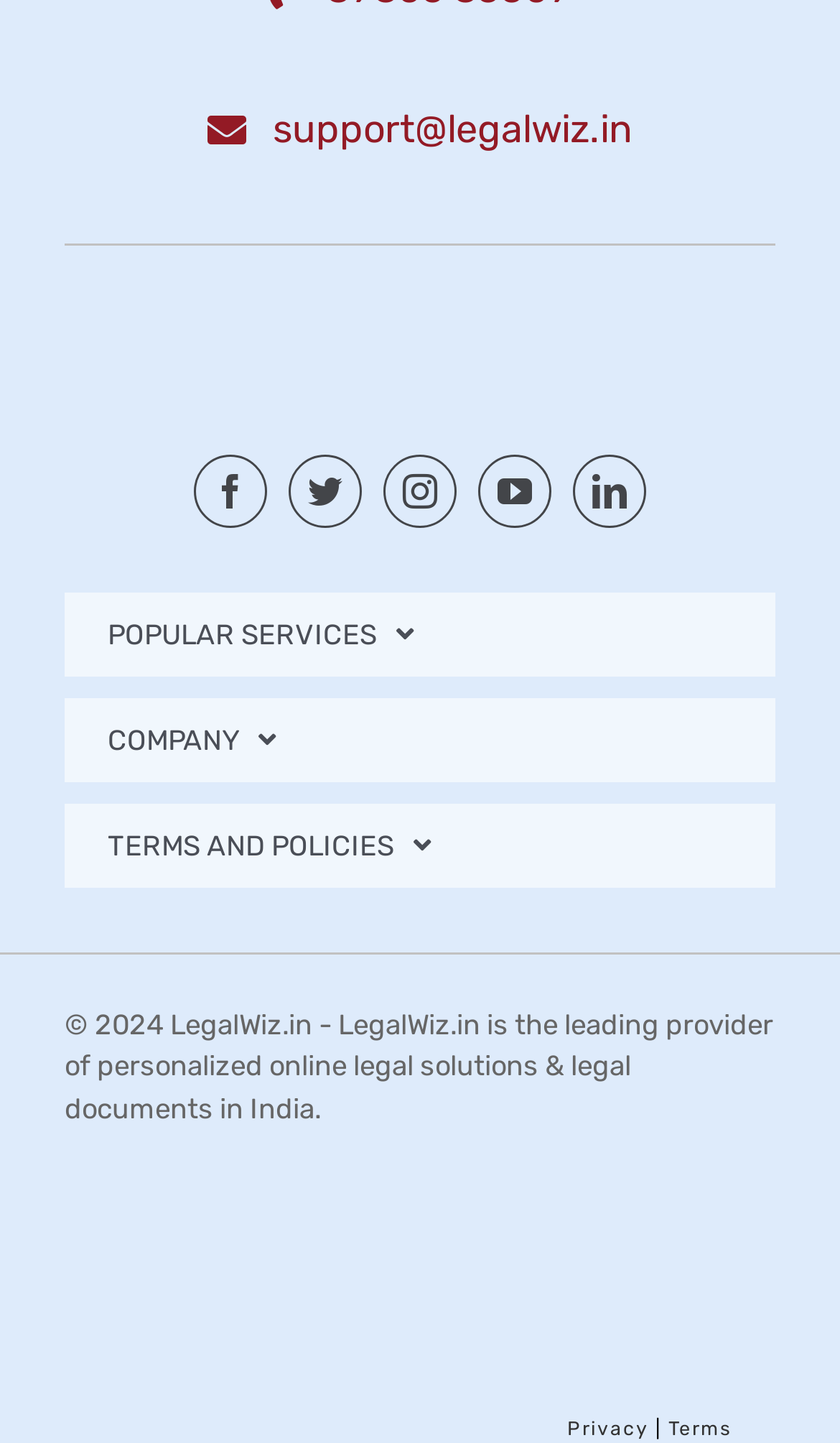Locate the bounding box coordinates of the element that should be clicked to execute the following instruction: "Go to the 'Contact us' page".

[0.077, 0.811, 0.923, 0.863]